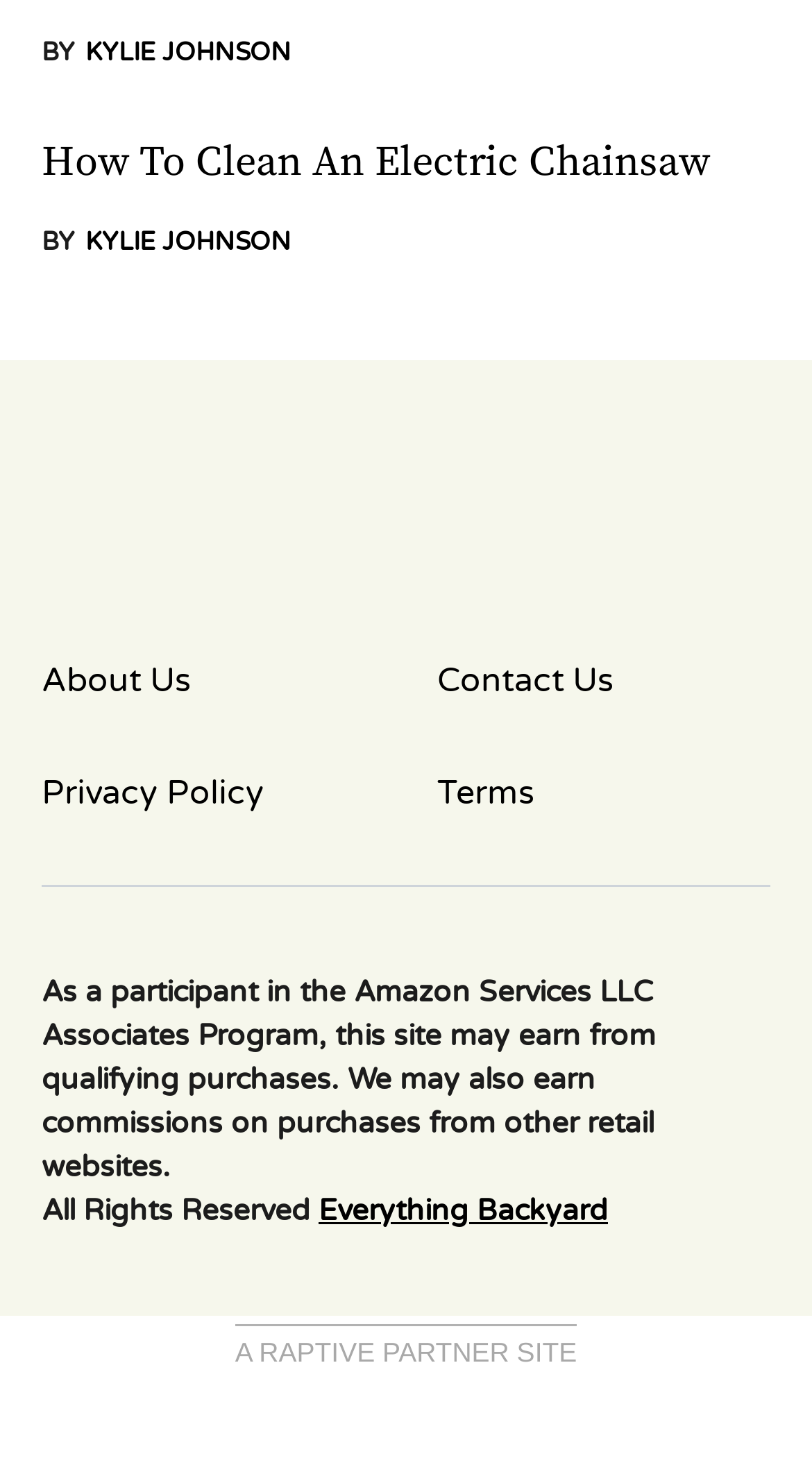Can you find the bounding box coordinates for the element that needs to be clicked to execute this instruction: "go to the About Us page"? The coordinates should be given as four float numbers between 0 and 1, i.e., [left, top, right, bottom].

[0.051, 0.447, 0.462, 0.481]